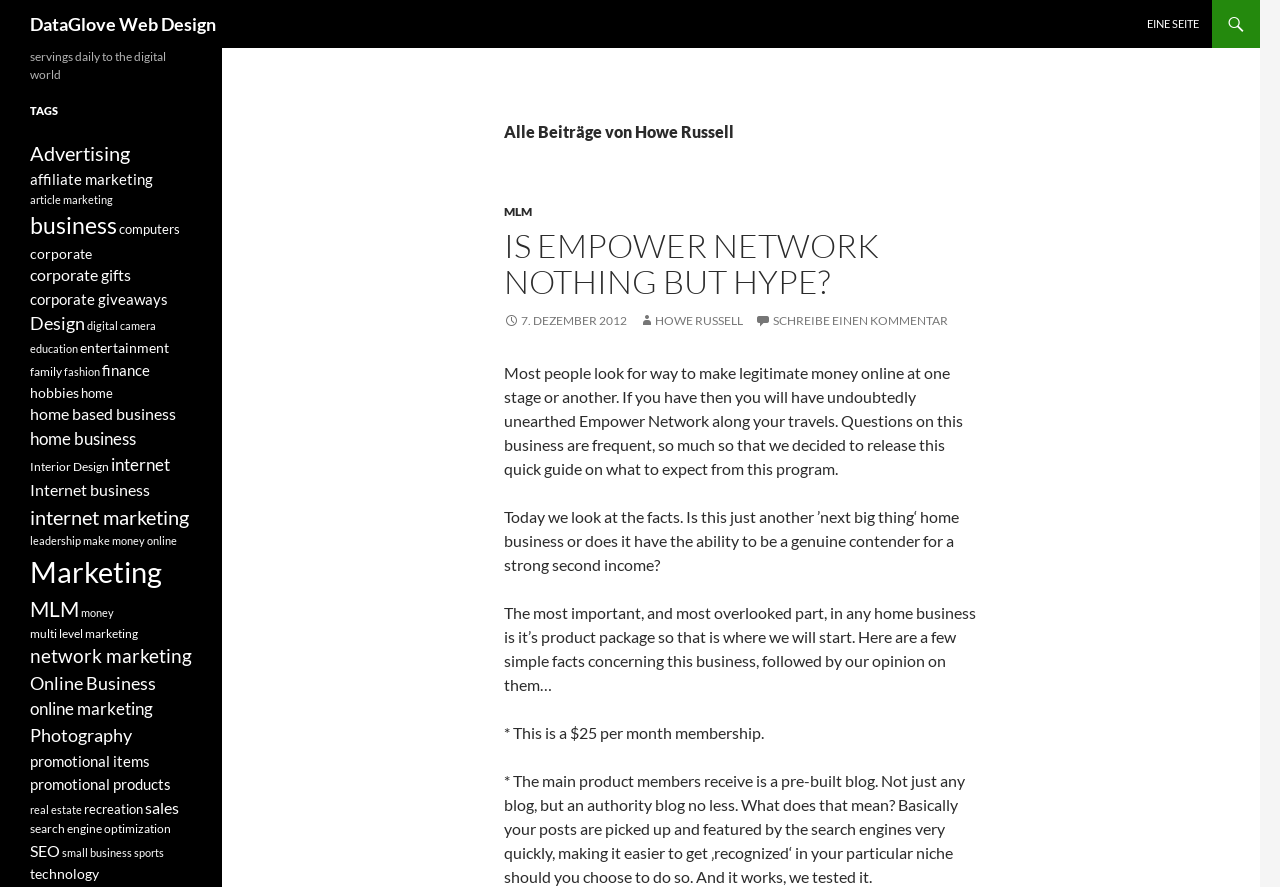Generate a comprehensive description of the webpage.

The webpage is about Howe Russell, a web designer, and DataGlove Web Design. At the top, there is a heading "DataGlove Web Design" with a link to the same name. On the top-right corner, there is a link "EINE SEITE". 

Below the top section, there is a header area with a heading "Alle Beiträge von Howe Russell" (All posts by Howe Russell). Underneath, there are several links, including "MLM", "IS EMPOWER NETWORK NOTHING BUT HYPE?", and others. 

To the right of the header area, there is a section with a heading "IS EMPOWER NETWORK NOTHING BUT HYPE?" followed by a link to the same title. Below this, there are several paragraphs of text discussing Empower Network, a home business program. The text explains the program's product package, including a $25 per month membership and a pre-built authority blog.

On the left side of the page, there is a section with a heading "TAGS" followed by a list of links to various topics, including advertising, affiliate marketing, article marketing, business, computers, and many others. There are 55 links in total, each with a number of entries in parentheses.